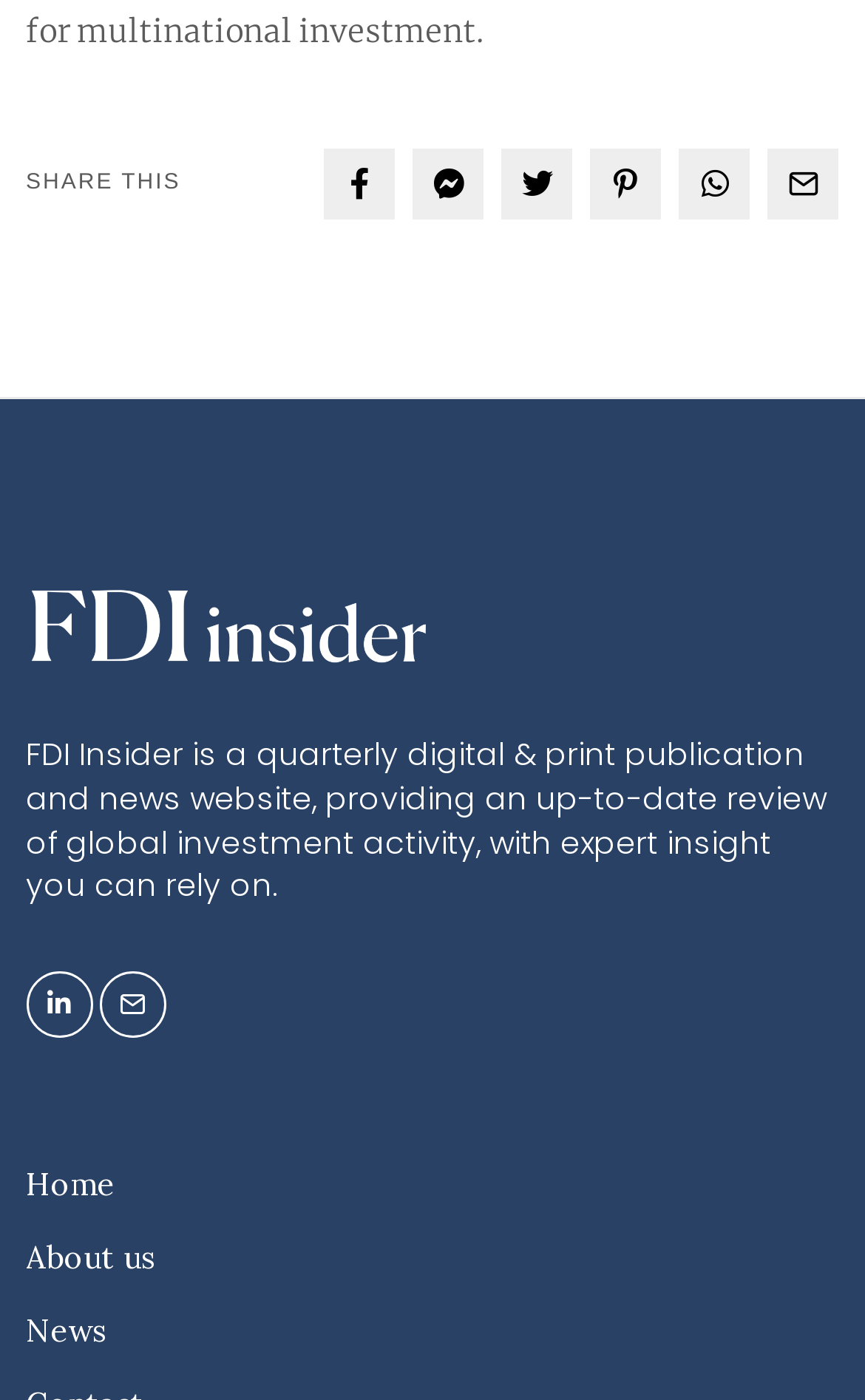Please identify the bounding box coordinates of the element's region that I should click in order to complete the following instruction: "View News". The bounding box coordinates consist of four float numbers between 0 and 1, i.e., [left, top, right, bottom].

[0.03, 0.936, 0.125, 0.964]